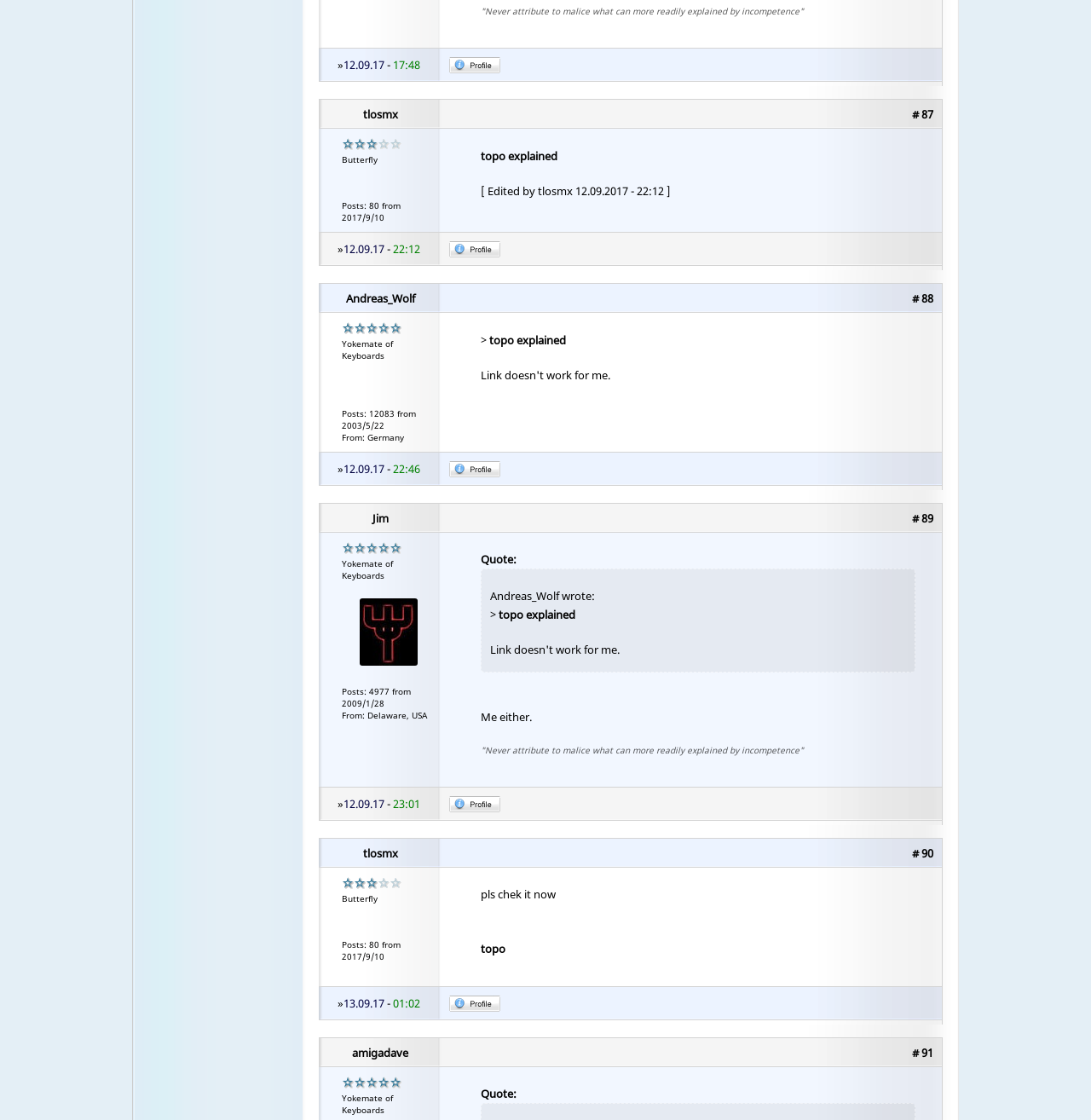Identify the bounding box coordinates of the section to be clicked to complete the task described by the following instruction: "Go to post #87". The coordinates should be four float numbers between 0 and 1, formatted as [left, top, right, bottom].

[0.836, 0.095, 0.855, 0.109]